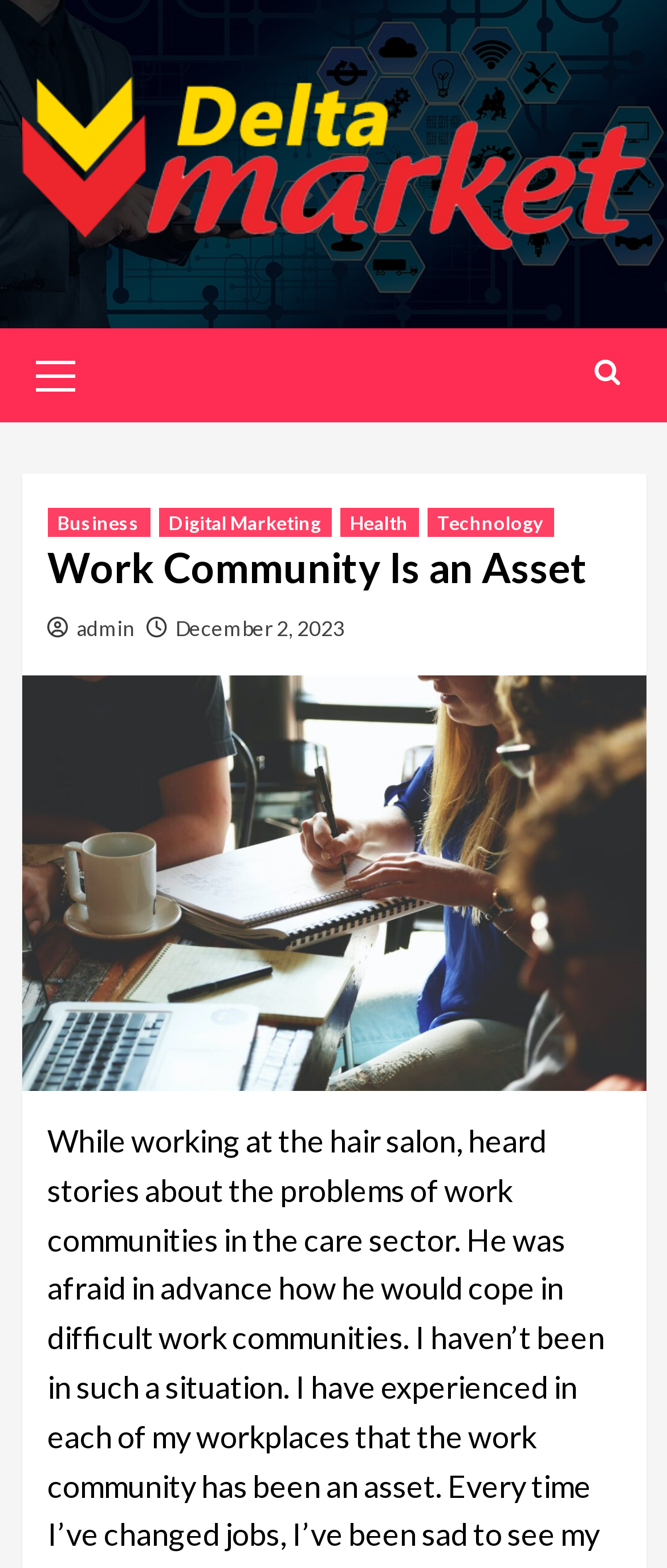For the element described, predict the bounding box coordinates as (top-left x, top-left y, bottom-right x, bottom-right y). All values should be between 0 and 1. Element description: alt="DELTA MARKET"

[0.032, 0.049, 0.968, 0.16]